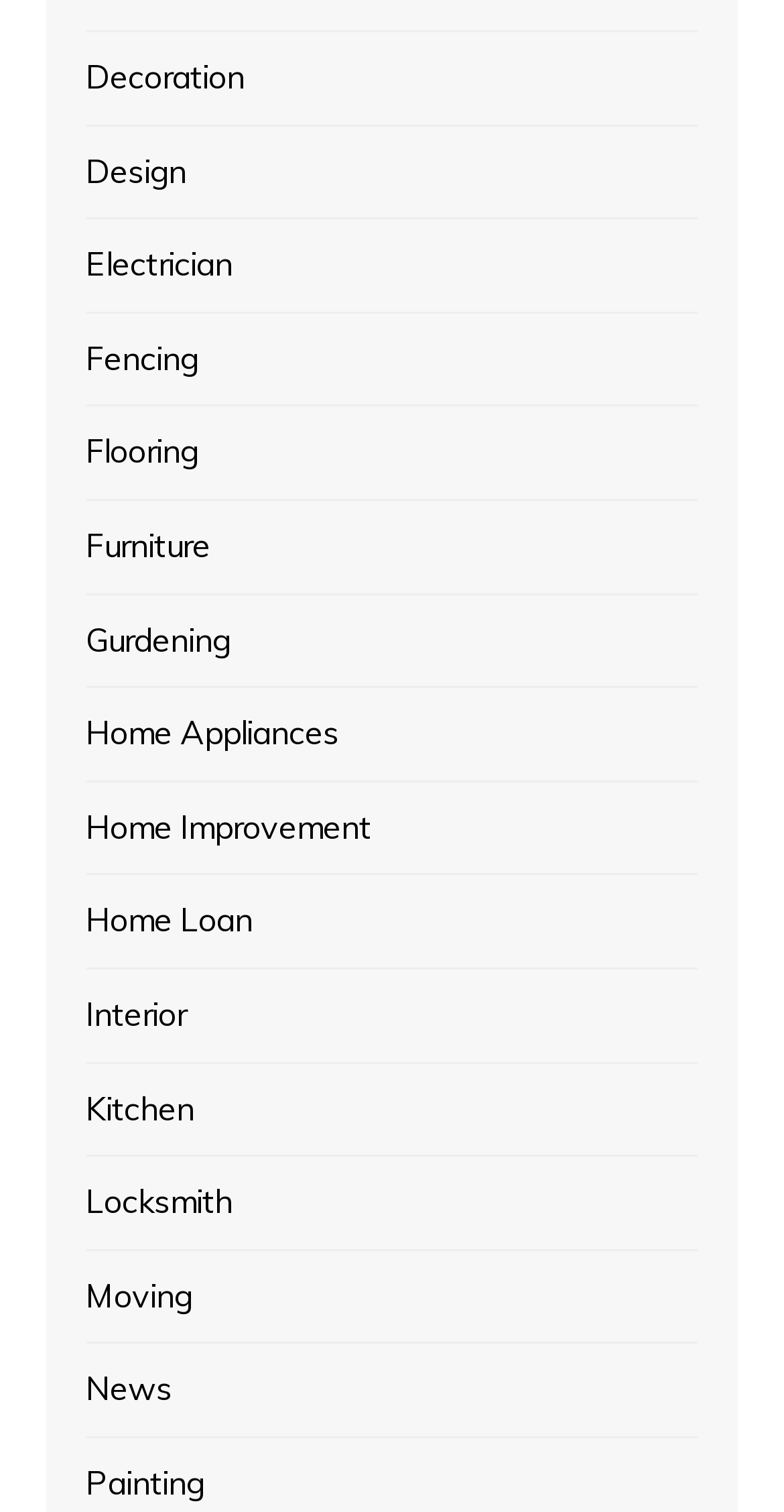Can you identify the bounding box coordinates of the clickable region needed to carry out this instruction: 'Click on Decoration'? The coordinates should be four float numbers within the range of 0 to 1, stated as [left, top, right, bottom].

[0.11, 0.035, 0.312, 0.069]